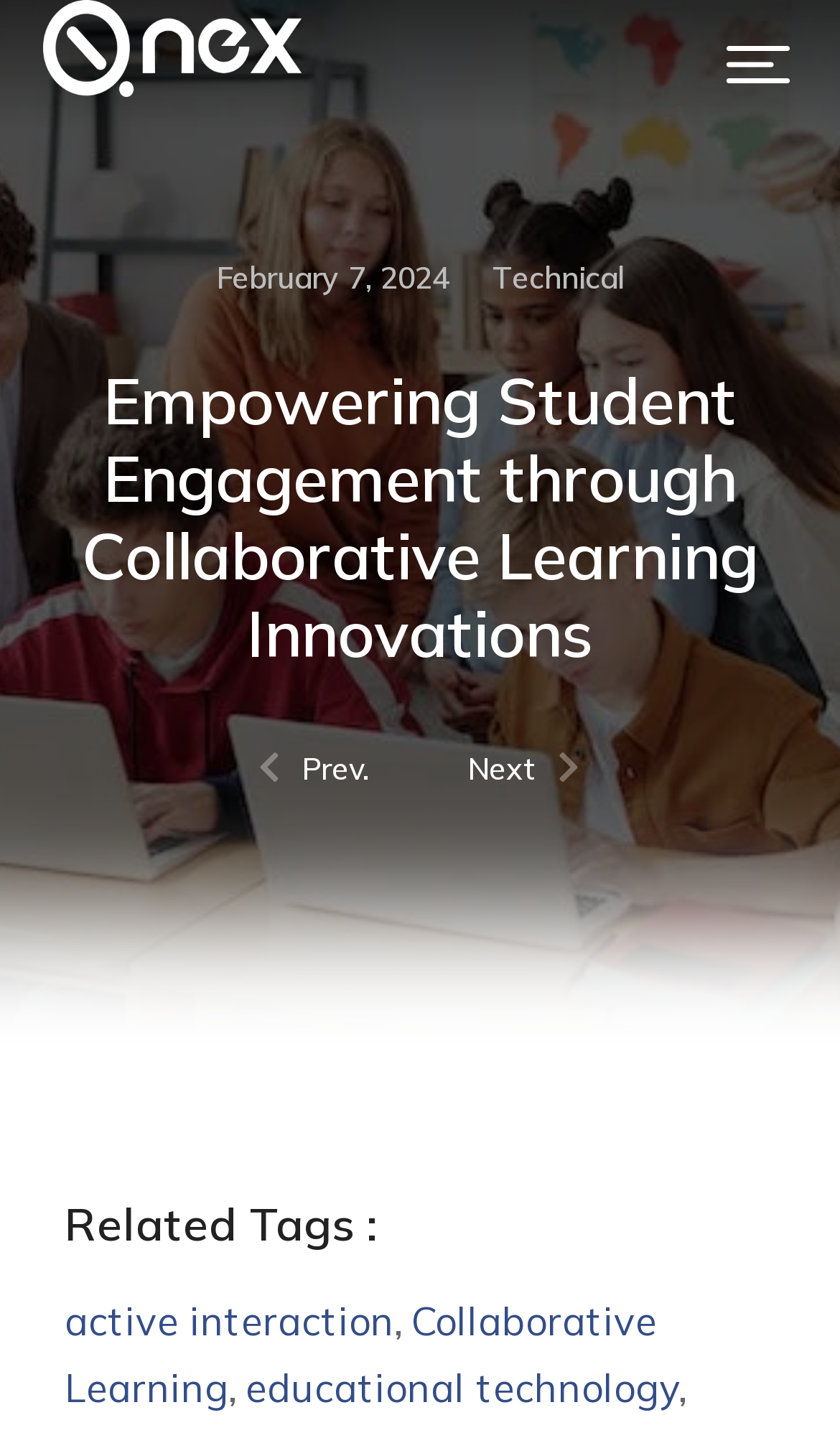Specify the bounding box coordinates for the region that must be clicked to perform the given instruction: "Go to Top".

[0.859, 0.912, 0.962, 0.972]